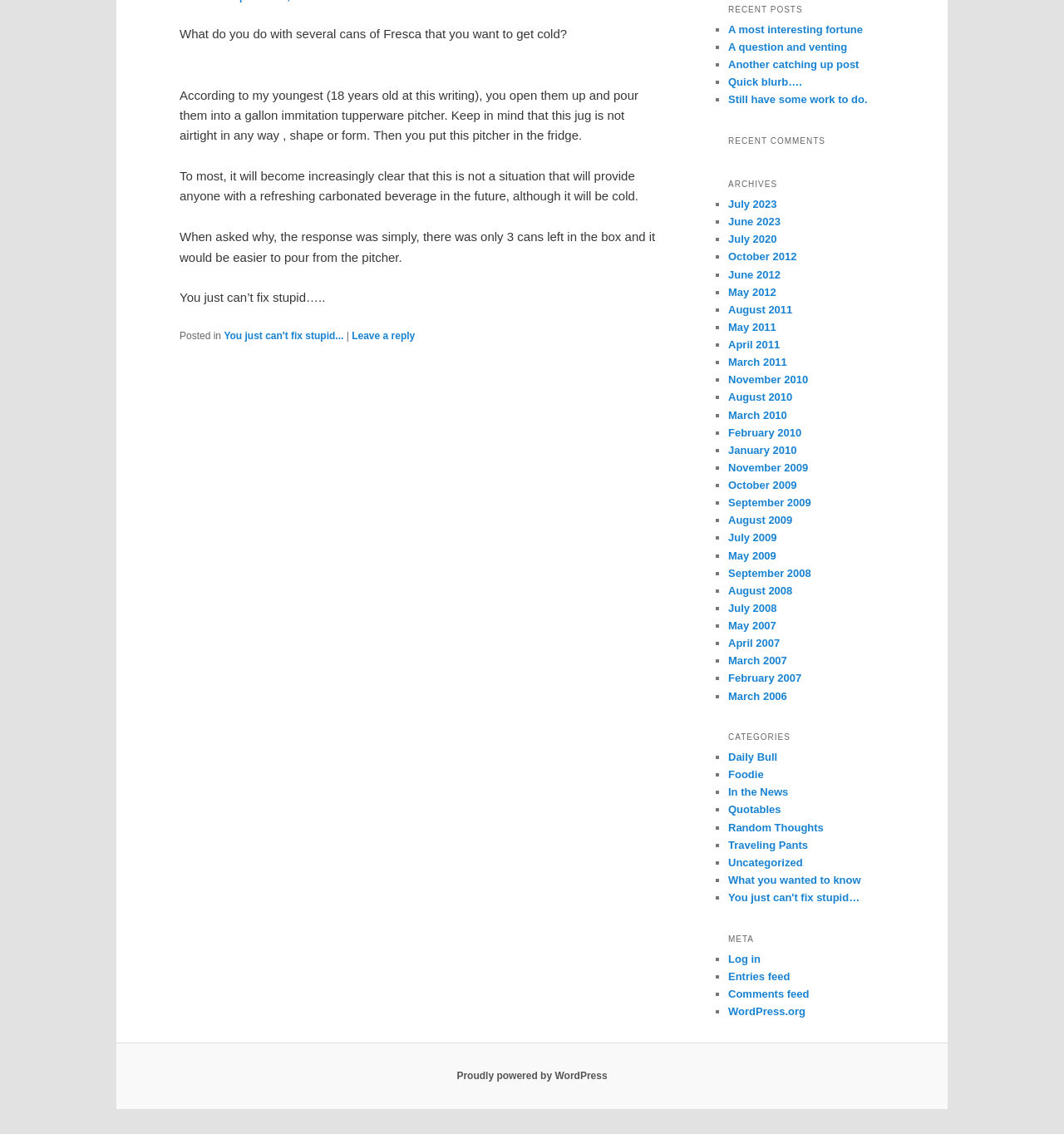From the webpage screenshot, identify the region described by About. Provide the bounding box coordinates as (top-left x, top-left y, bottom-right x, bottom-right y), with each value being a floating point number between 0 and 1.

None